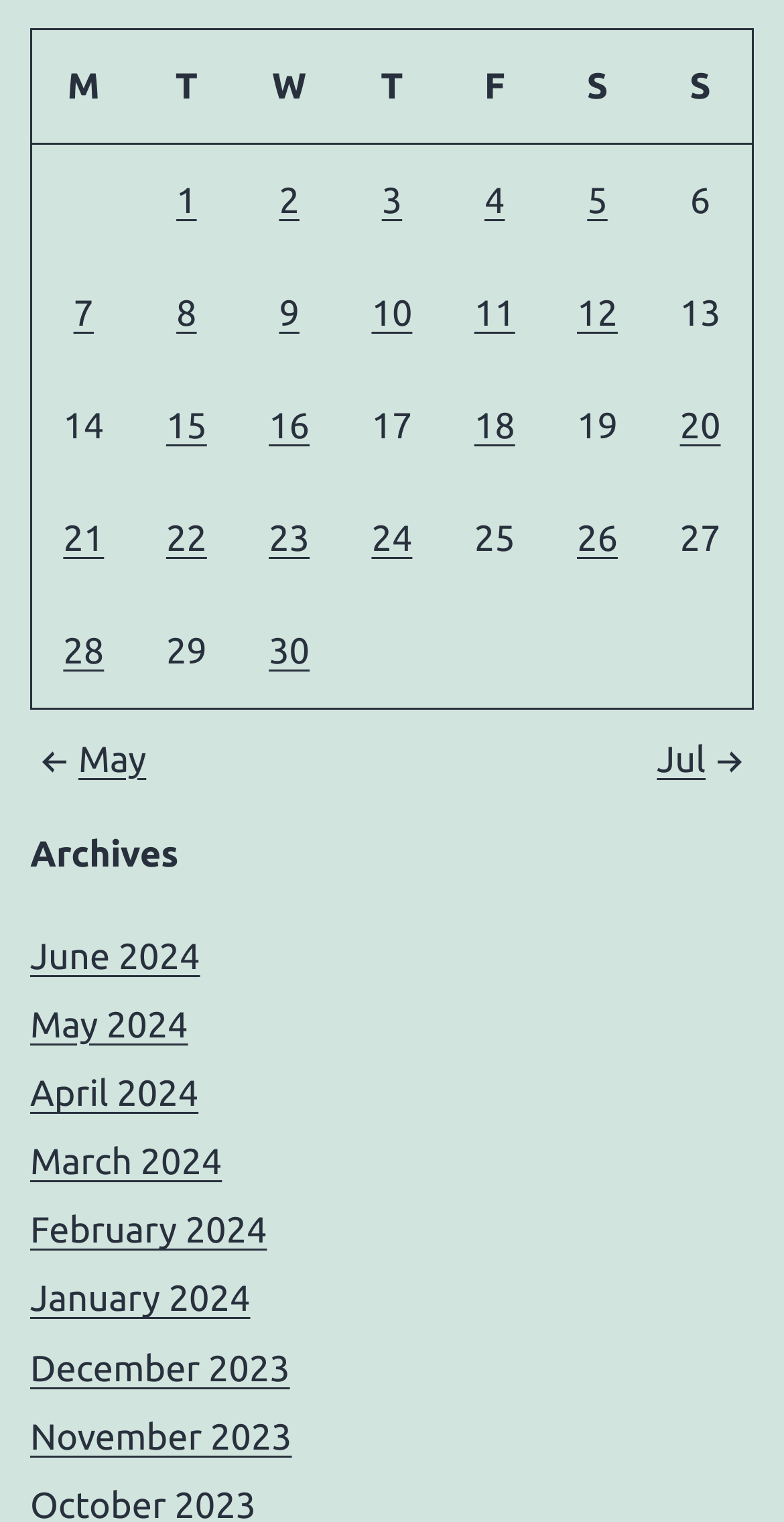Please find the bounding box coordinates of the element that needs to be clicked to perform the following instruction: "Learn about grading and sizing". The bounding box coordinates should be four float numbers between 0 and 1, represented as [left, top, right, bottom].

None